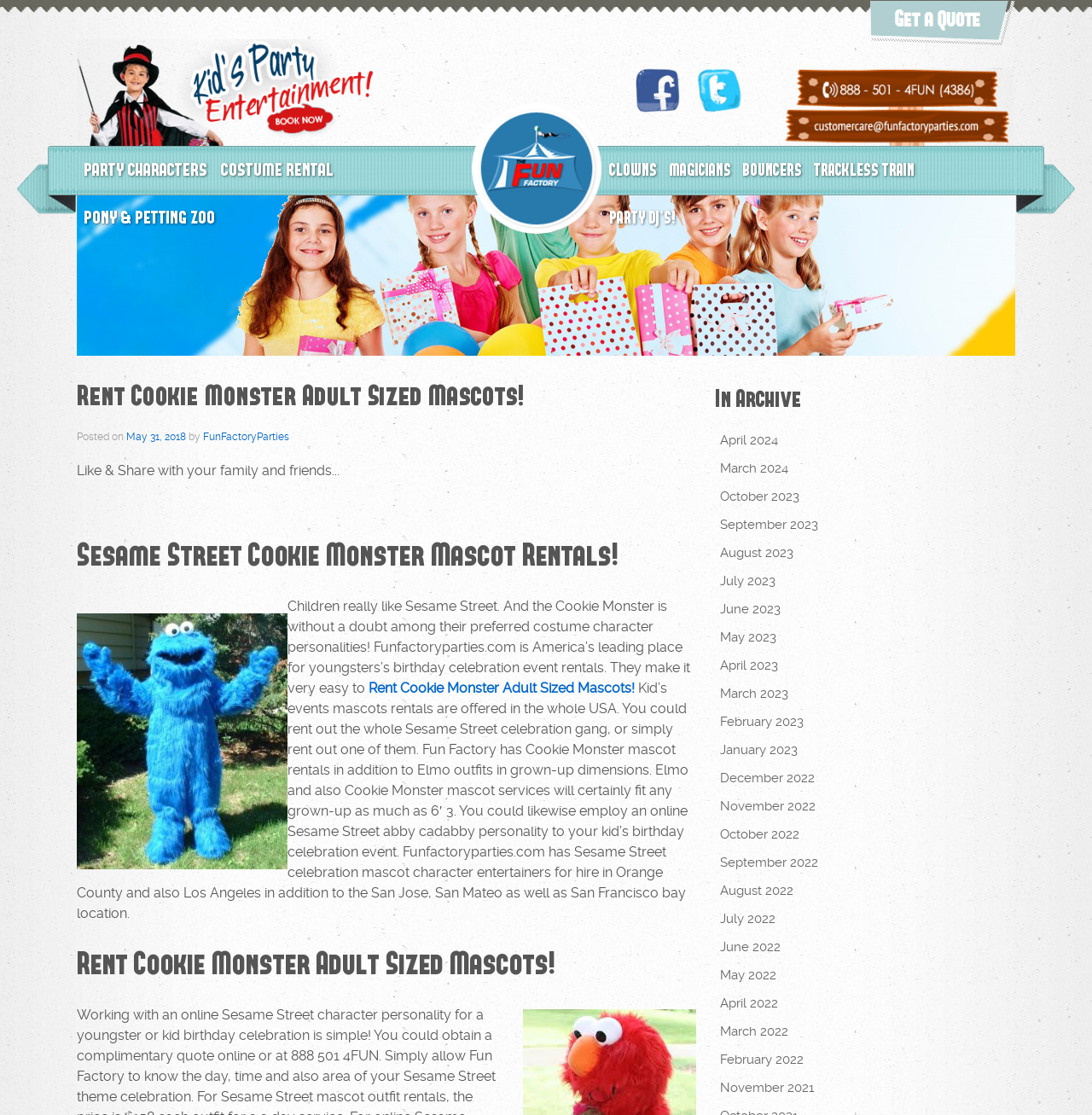Can you find the bounding box coordinates of the area I should click to execute the following instruction: "Share on Facebook"?

[0.582, 0.079, 0.639, 0.093]